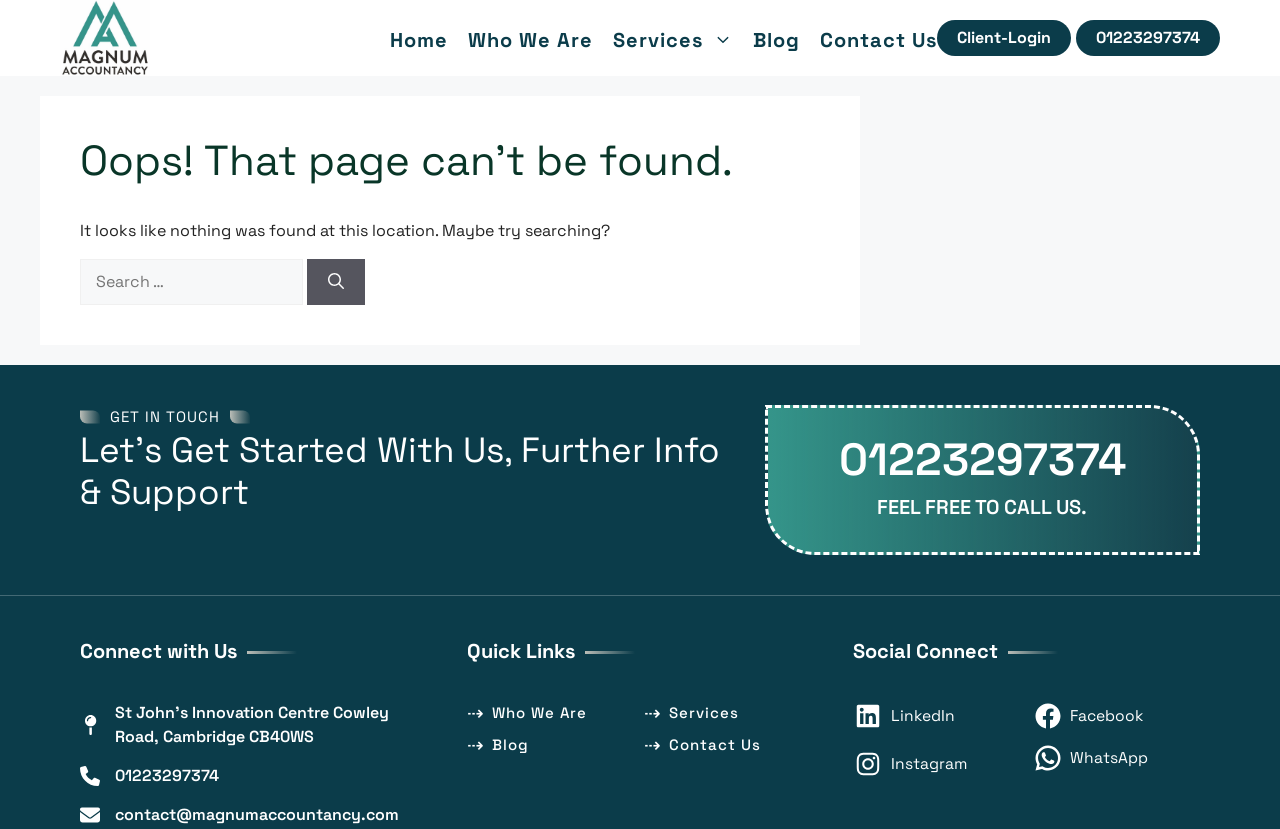Based on the image, provide a detailed and complete answer to the question: 
What is the purpose of the search box?

I found the search box in the main content area, which has a label 'Search for:' and a button 'Search'. This suggests that the purpose of the search box is to search for content on the website.